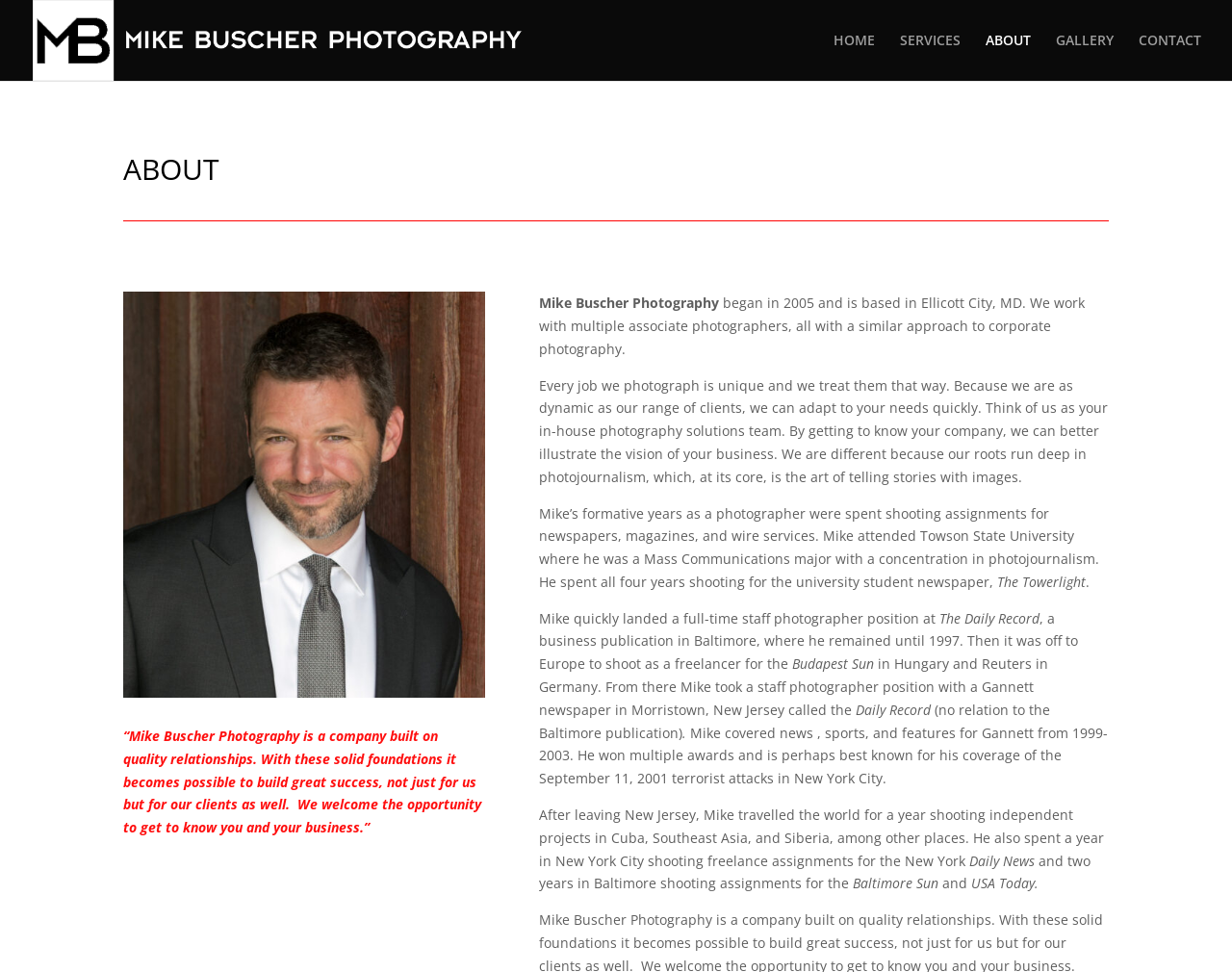Answer in one word or a short phrase: 
What was Mike's major in university?

Mass Communications